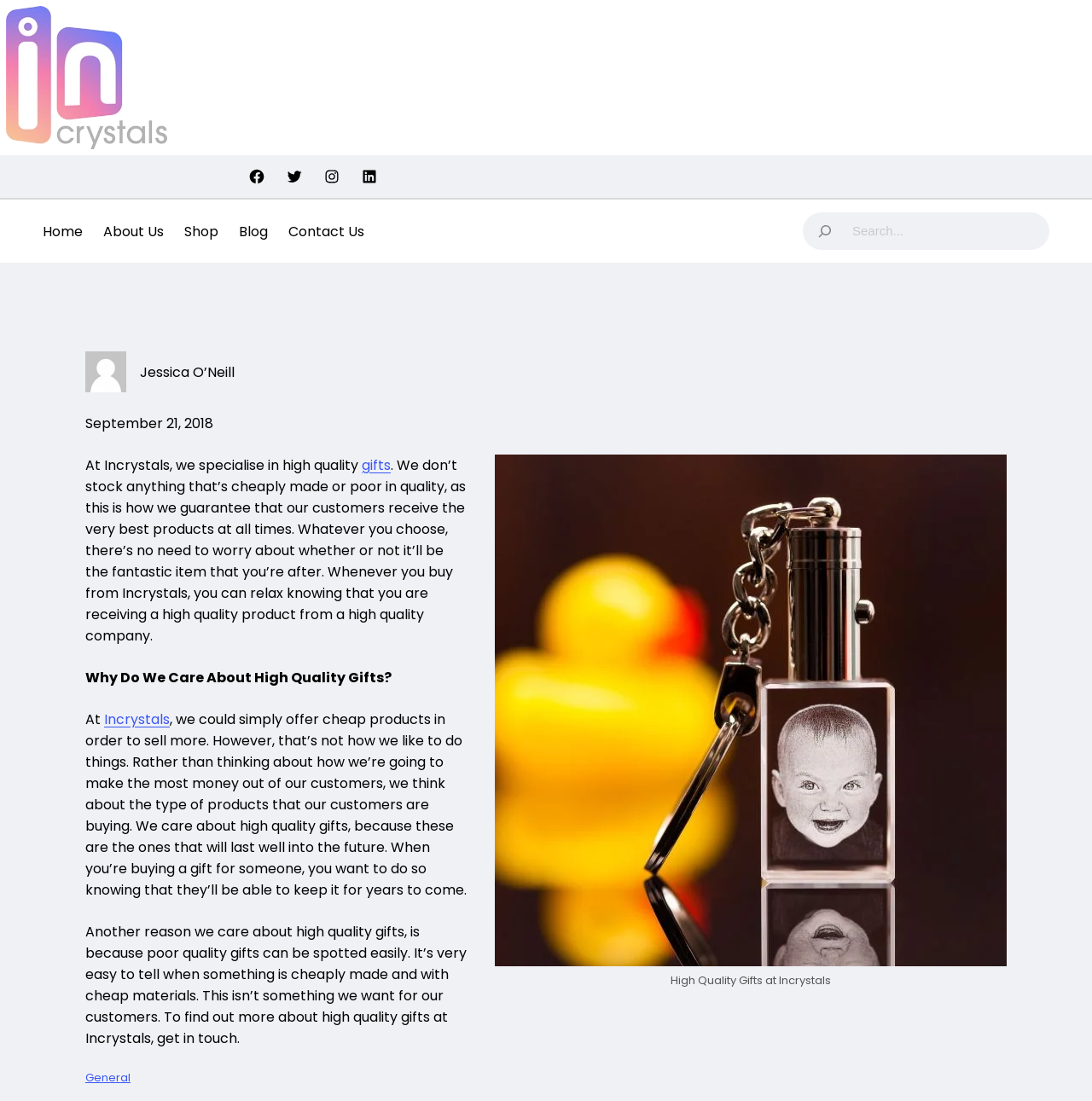Point out the bounding box coordinates of the section to click in order to follow this instruction: "Search for something".

[0.735, 0.193, 0.961, 0.227]